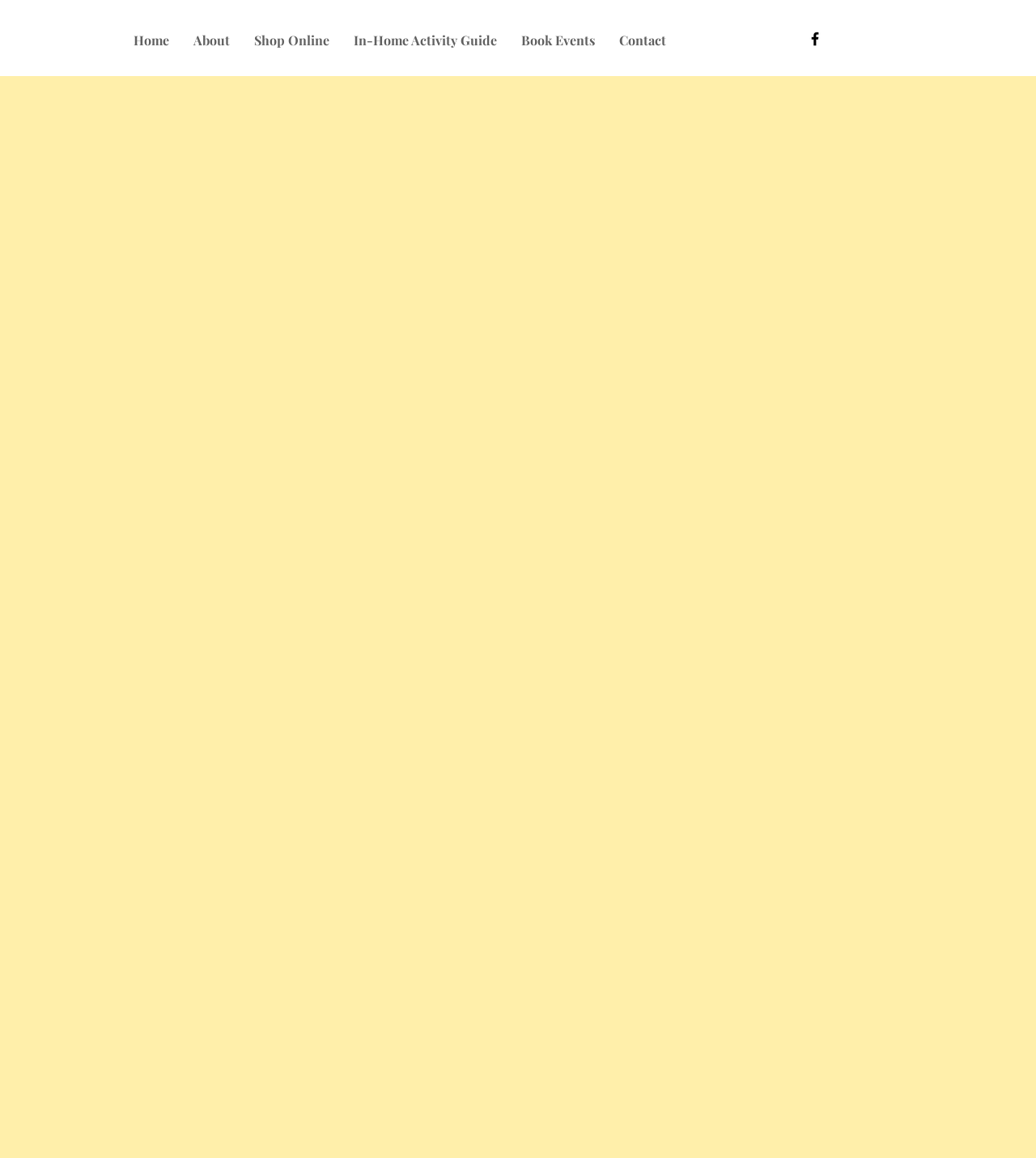Please respond to the question with a concise word or phrase:
Is there a social media link?

Yes